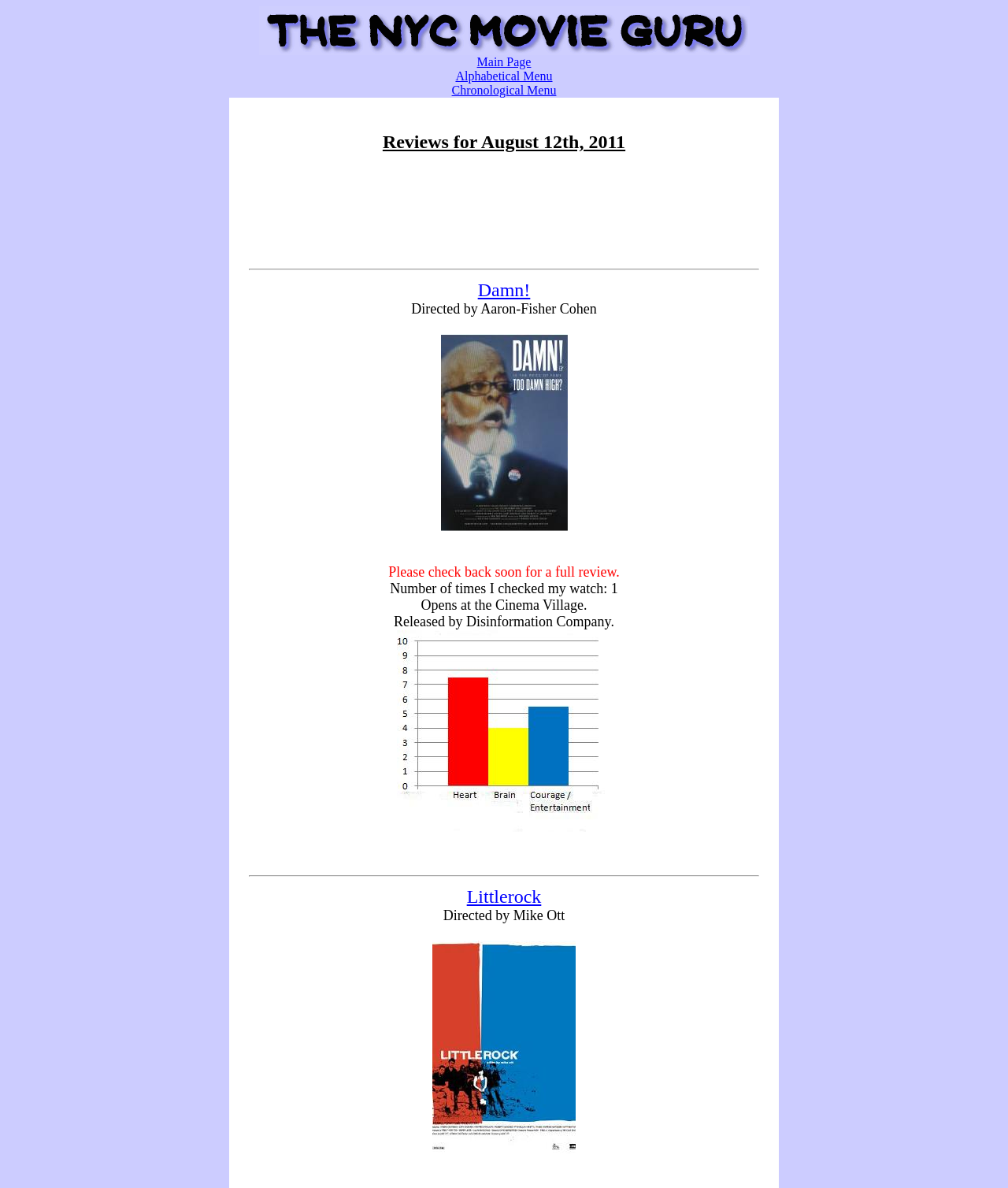Respond to the question below with a single word or phrase:
What is the orientation of the separator above 'Damn!'?

horizontal